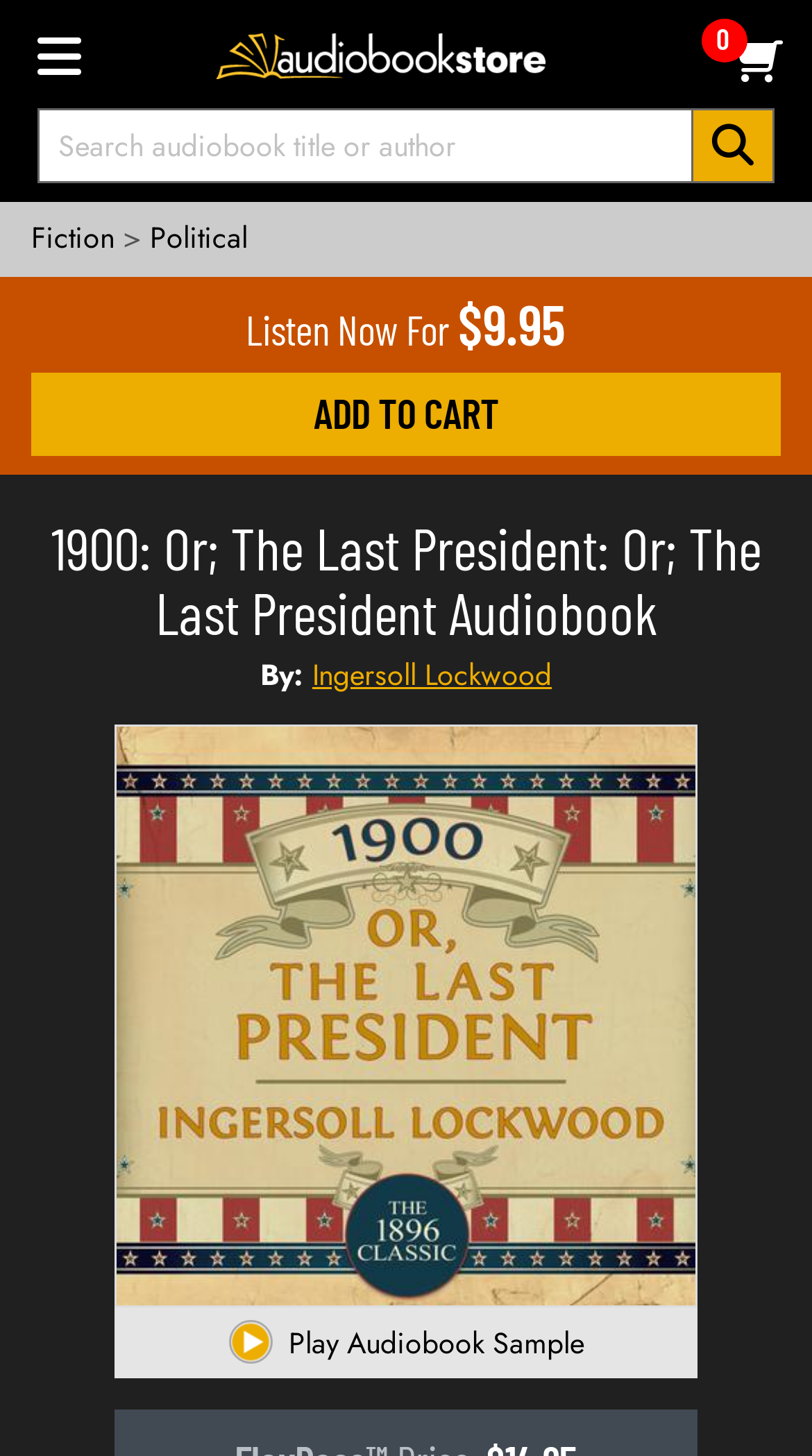Utilize the details in the image to give a detailed response to the question: What is the category of the audiobook?

I found the categories of the audiobook by looking at the links 'Fiction' and 'Political' which are located near each other, indicating that the audiobook belongs to both Fiction and Political categories.